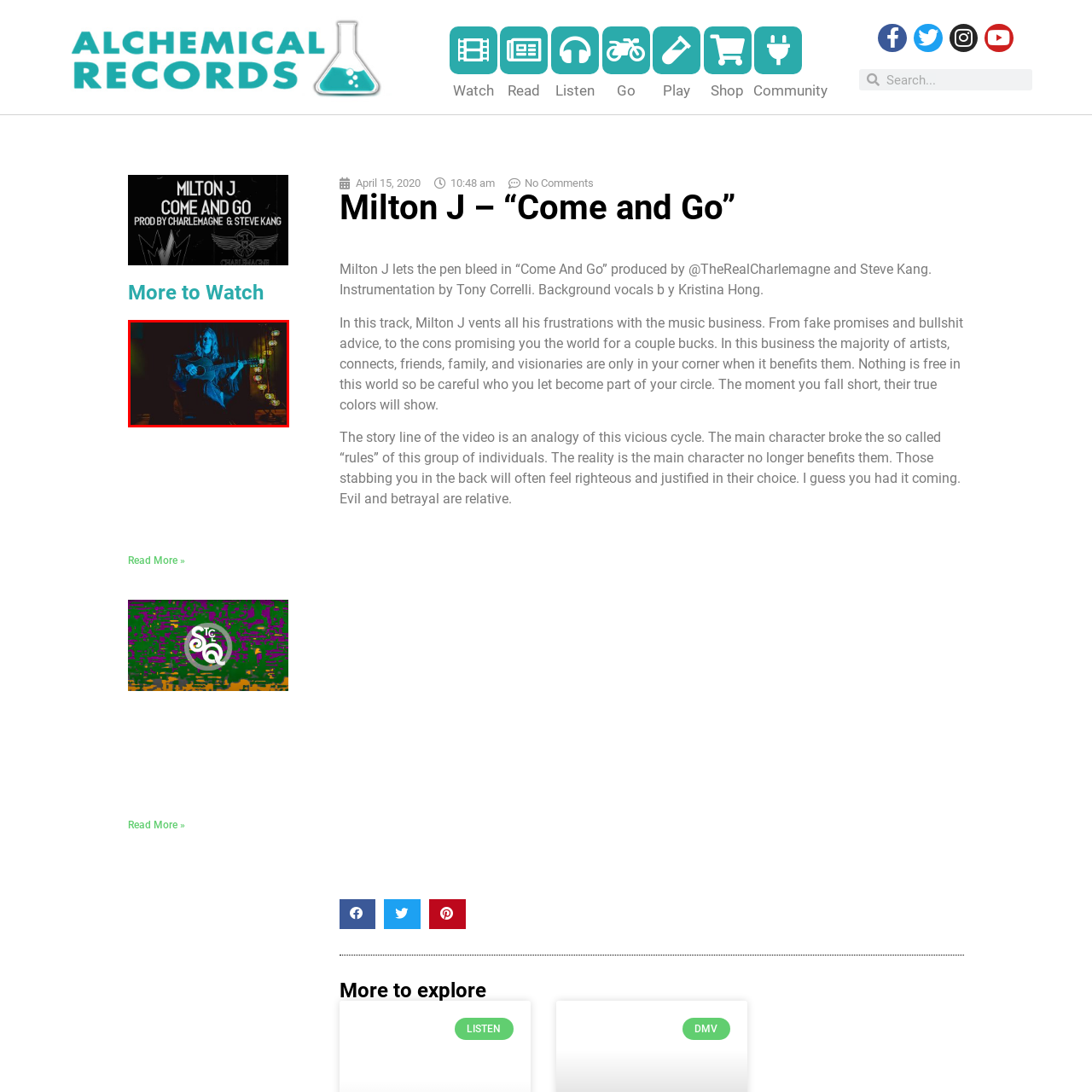Draft a detailed caption for the image located inside the red outline.

In this captivating press photo, musician Lauren Calve poses with an acoustic guitar, enveloped in striking blue lighting. The atmospheric setup highlights her presence against a dark background, which is accentuated by warm, multi-colored lamps casting a soft glow. The shot captures her intense focus and artistry, inviting the viewer into a moment of musical contemplation. This image embodies the essence of a live performance, where emotion and ambiance intertwine, showcasing Calve's unique style and talent.